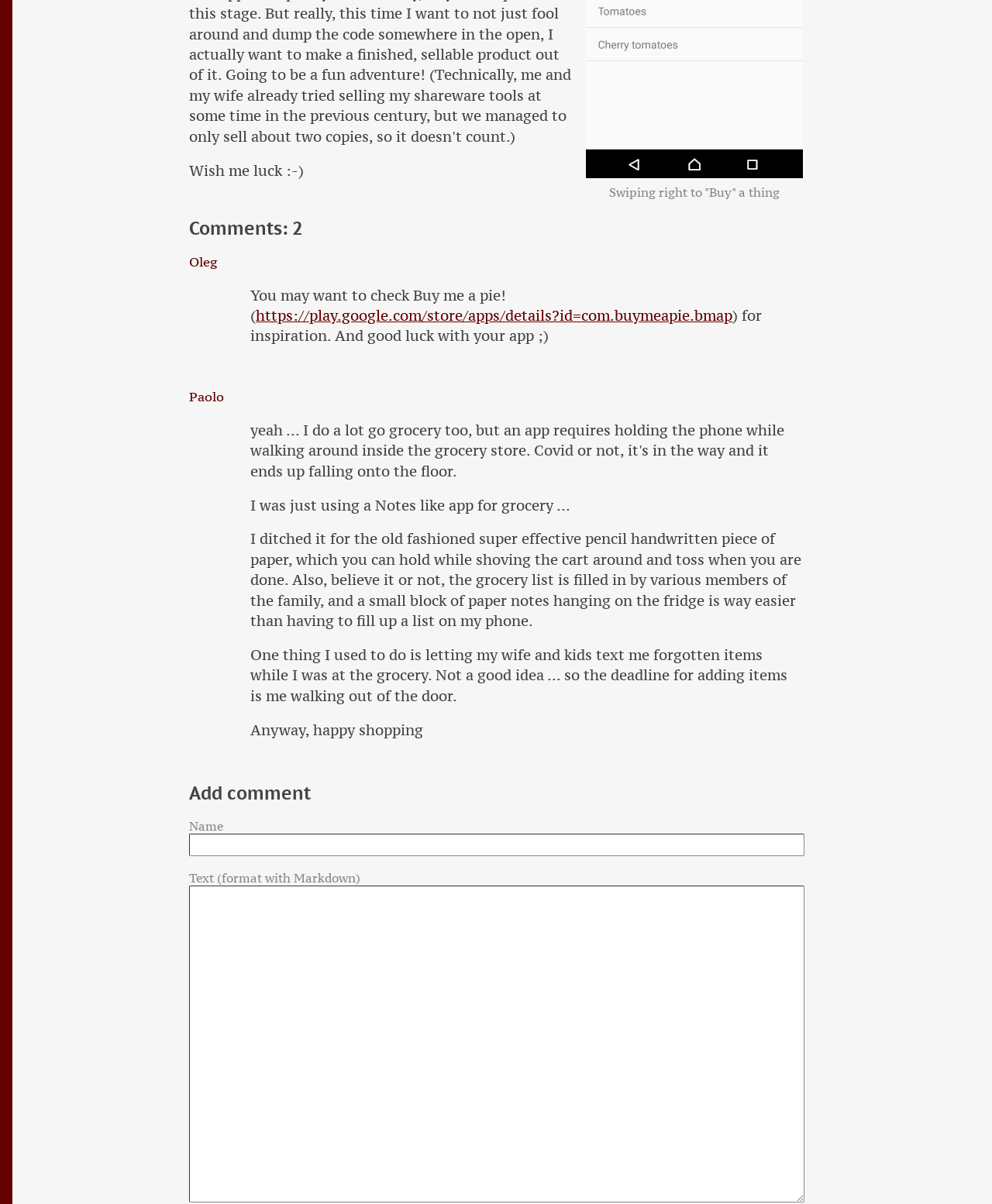Please give a succinct answer using a single word or phrase:
How many comments are there?

2